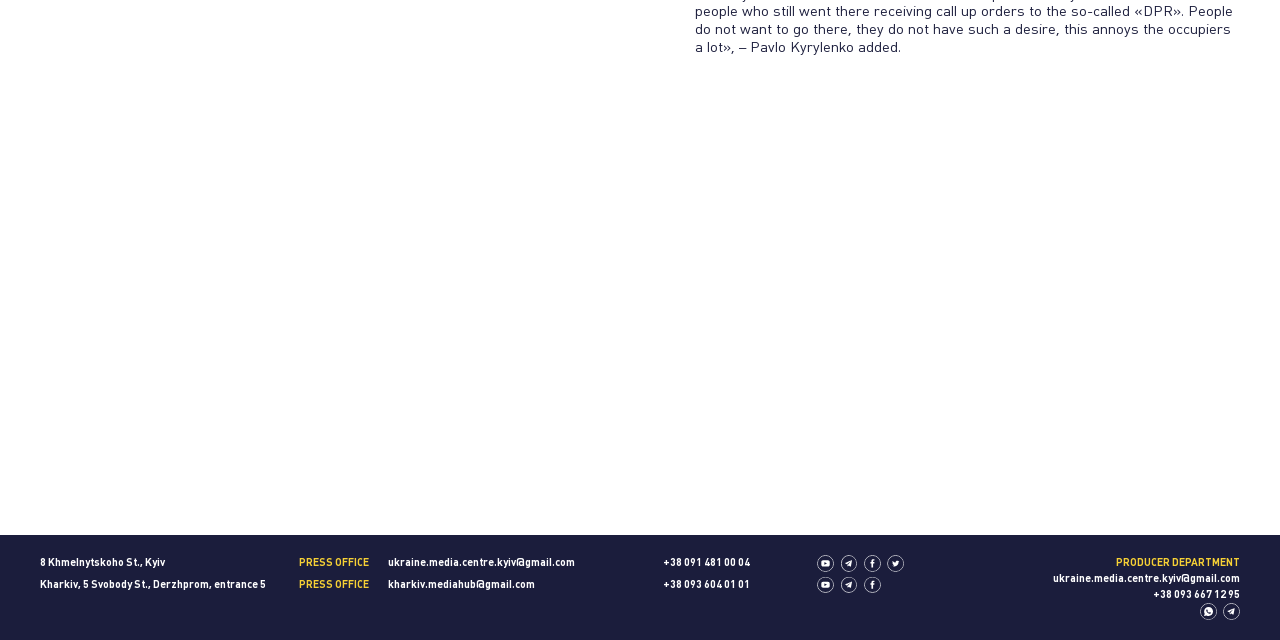Given the element description: "kharkiv.mediahub@gmail.com", predict the bounding box coordinates of this UI element. The coordinates must be four float numbers between 0 and 1, given as [left, top, right, bottom].

[0.303, 0.906, 0.418, 0.922]